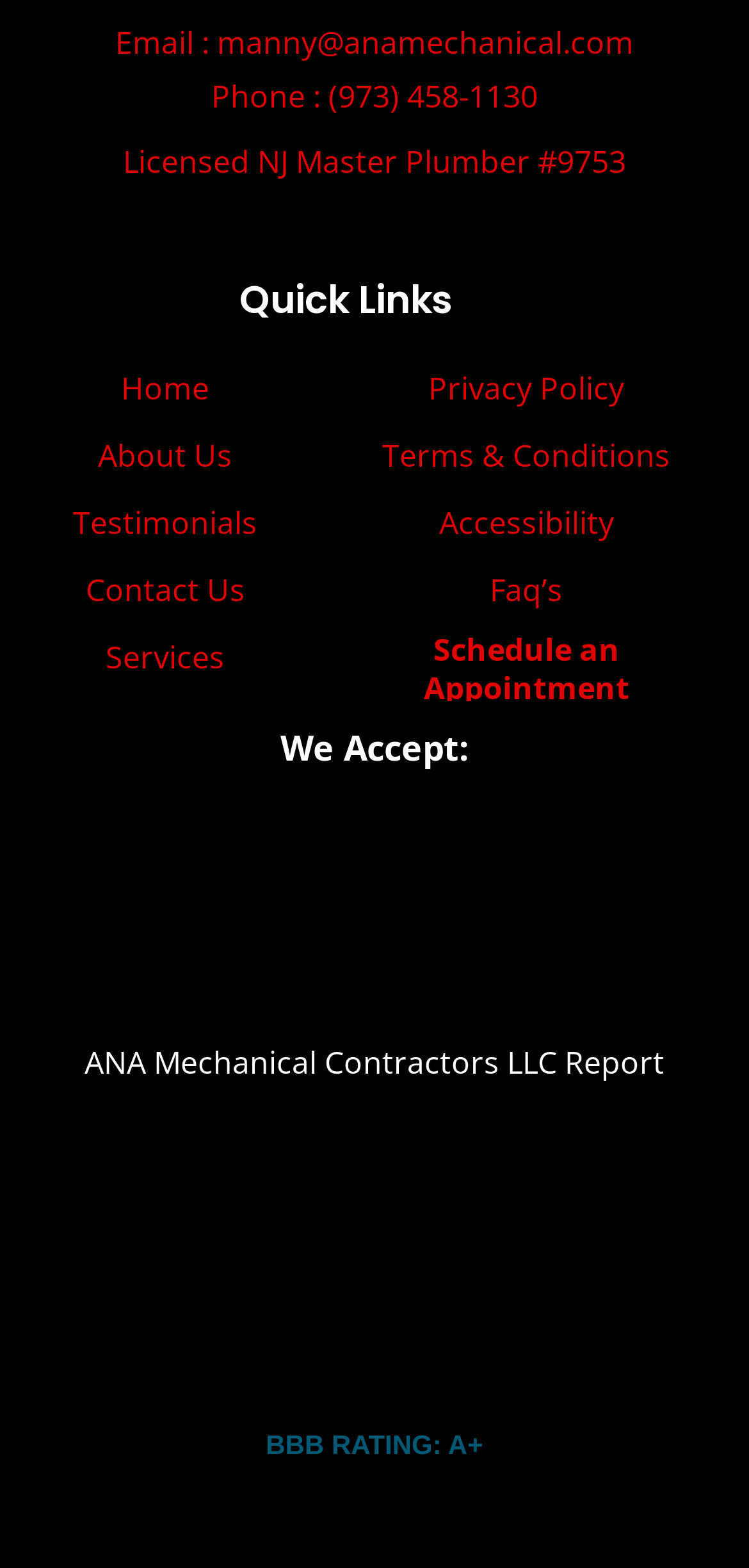What is the license number of the plumber?
Please answer the question as detailed as possible.

The license number can be found in the top section of the webpage, where it is written as 'Licensed NJ Master Plumber #9753'.